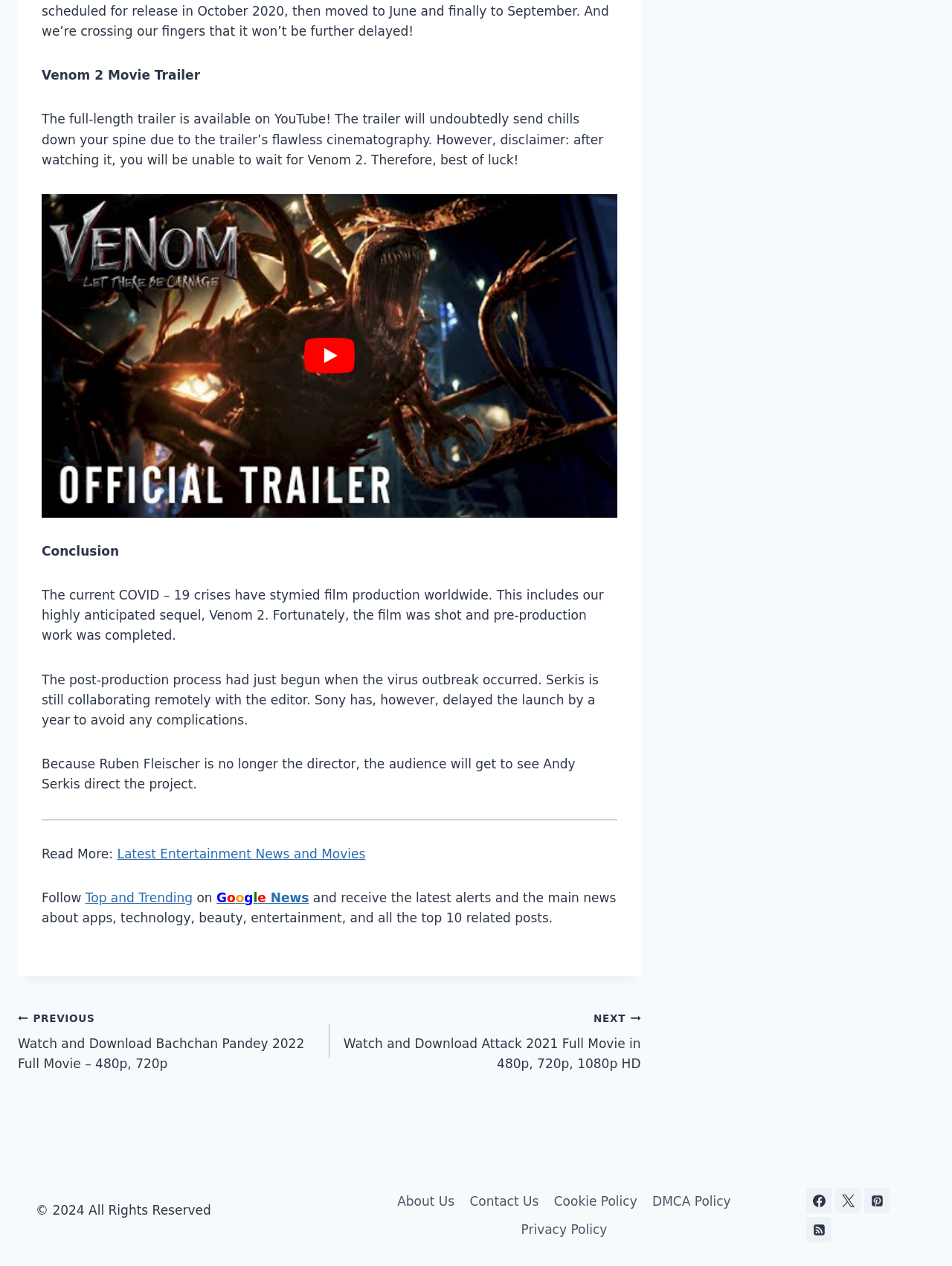Where can the full-length trailer be found?
Please respond to the question with a detailed and well-explained answer.

The full-length trailer can be found on YouTube, as mentioned in the StaticText element with ID 217, which says 'The full-length trailer is available on YouTube!'.